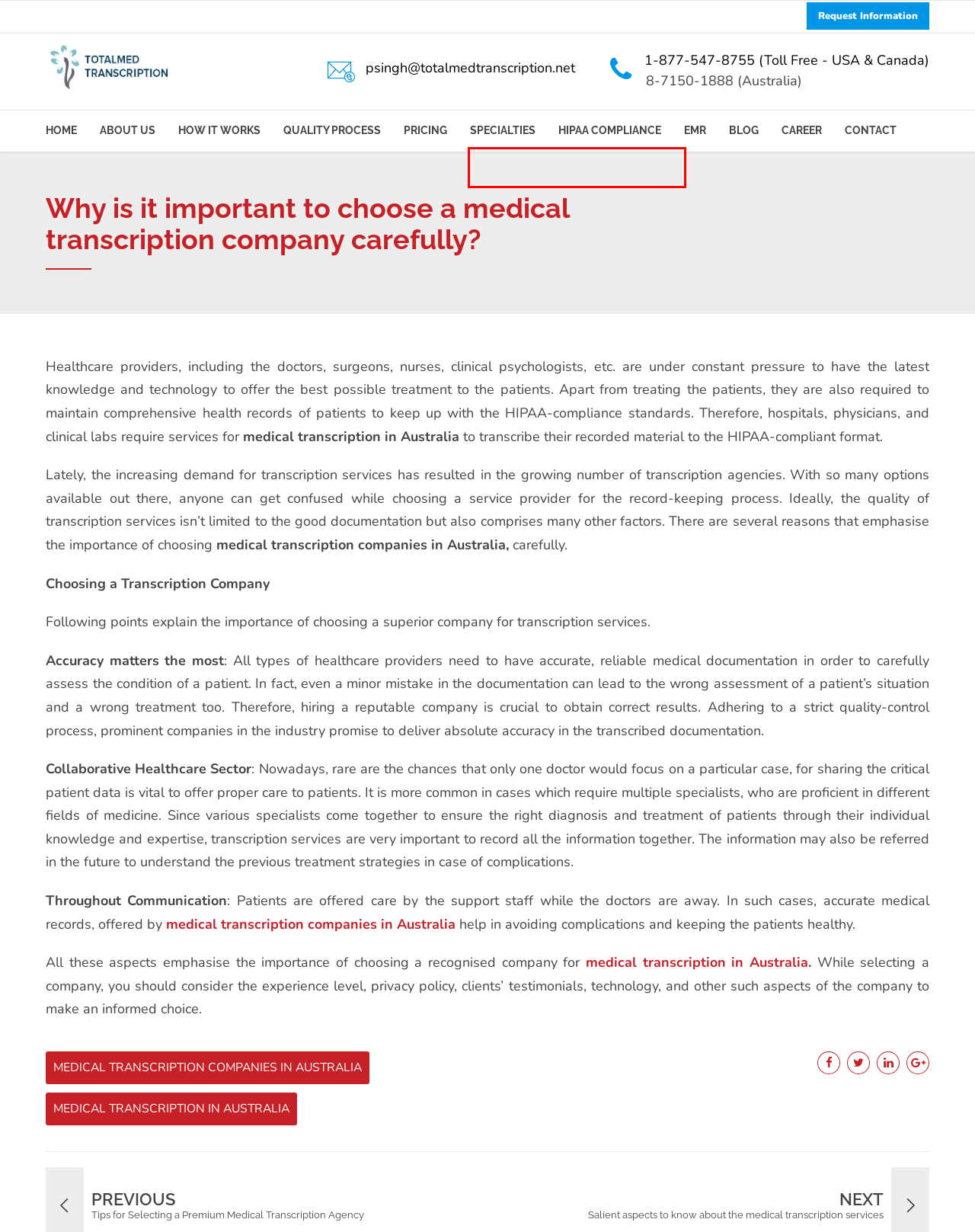You have a screenshot of a webpage with a red bounding box around a UI element. Determine which webpage description best matches the new webpage that results from clicking the element in the bounding box. Here are the candidates:
A. Psychology Medical Transcription Services Company- Totalmed Transcription
B. Medical Transcription Jobs India | MT Jobs India | Medical Transcription Jobs Delhi India
C. Urology Medical Transcription Services Company | Totalmed Transcription
D. Independent Medical Exam Transcription | IME Transcription
E. Medical Records Review Services - Totalmed Transcription
F. Oncology Medical Transcription Services Company | Totalmed Transcription
G. Medical Transcription Services | Medical Transcription Company
H. Psychiatry Transcription | Psychiatry Medical Transcription

D